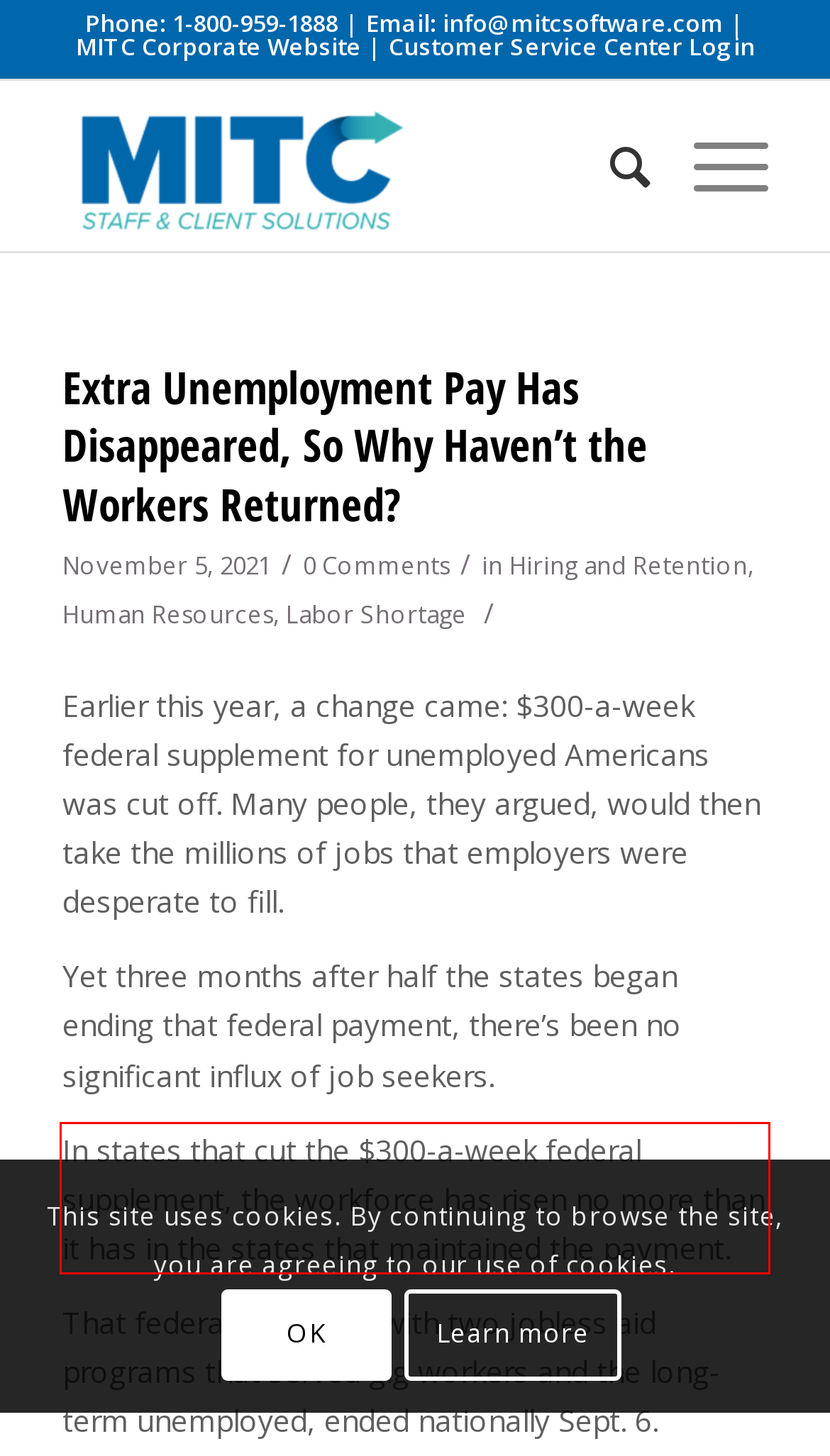Using OCR, extract the text content found within the red bounding box in the given webpage screenshot.

In states that cut the $300-a-week federal supplement, the workforce has risen no more than it has in the states that maintained the payment.